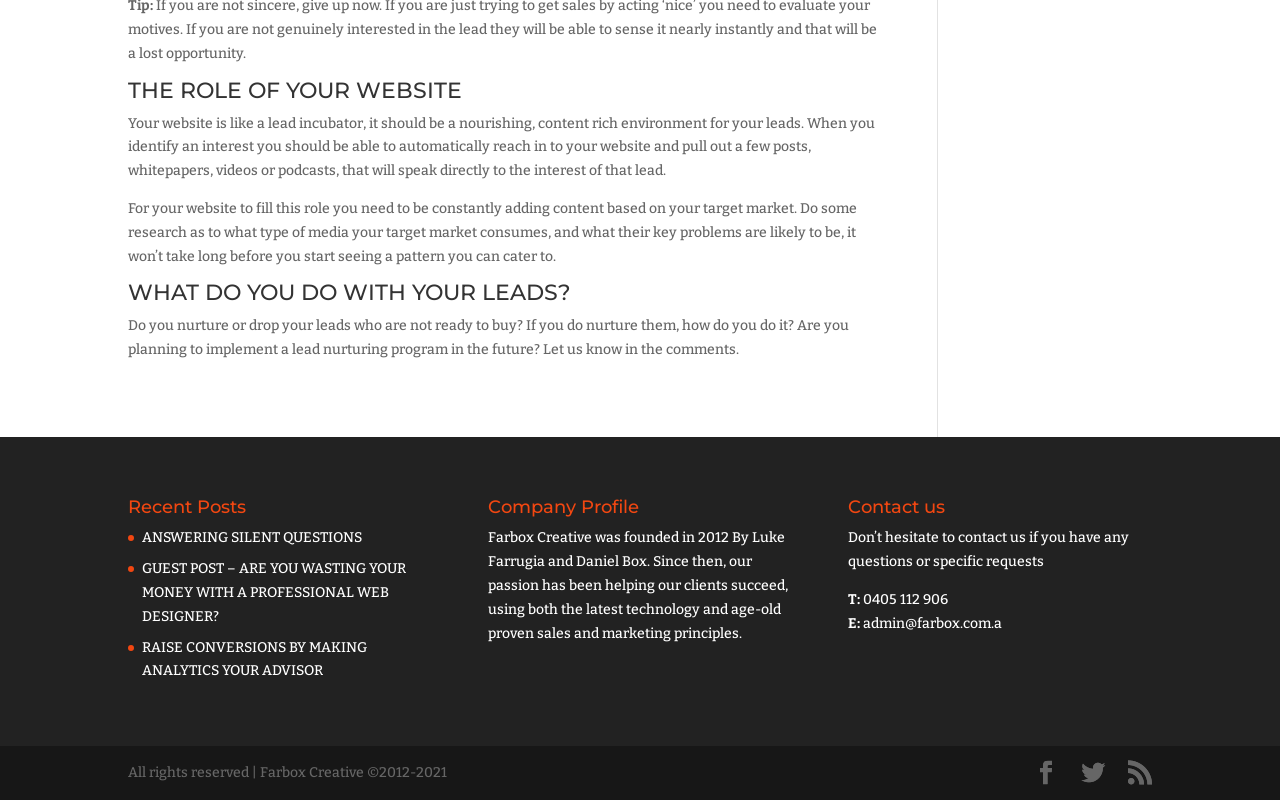Please locate the bounding box coordinates of the element that should be clicked to complete the given instruction: "Read 'WHAT DO YOU DO WITH YOUR LEADS?'".

[0.1, 0.353, 0.689, 0.393]